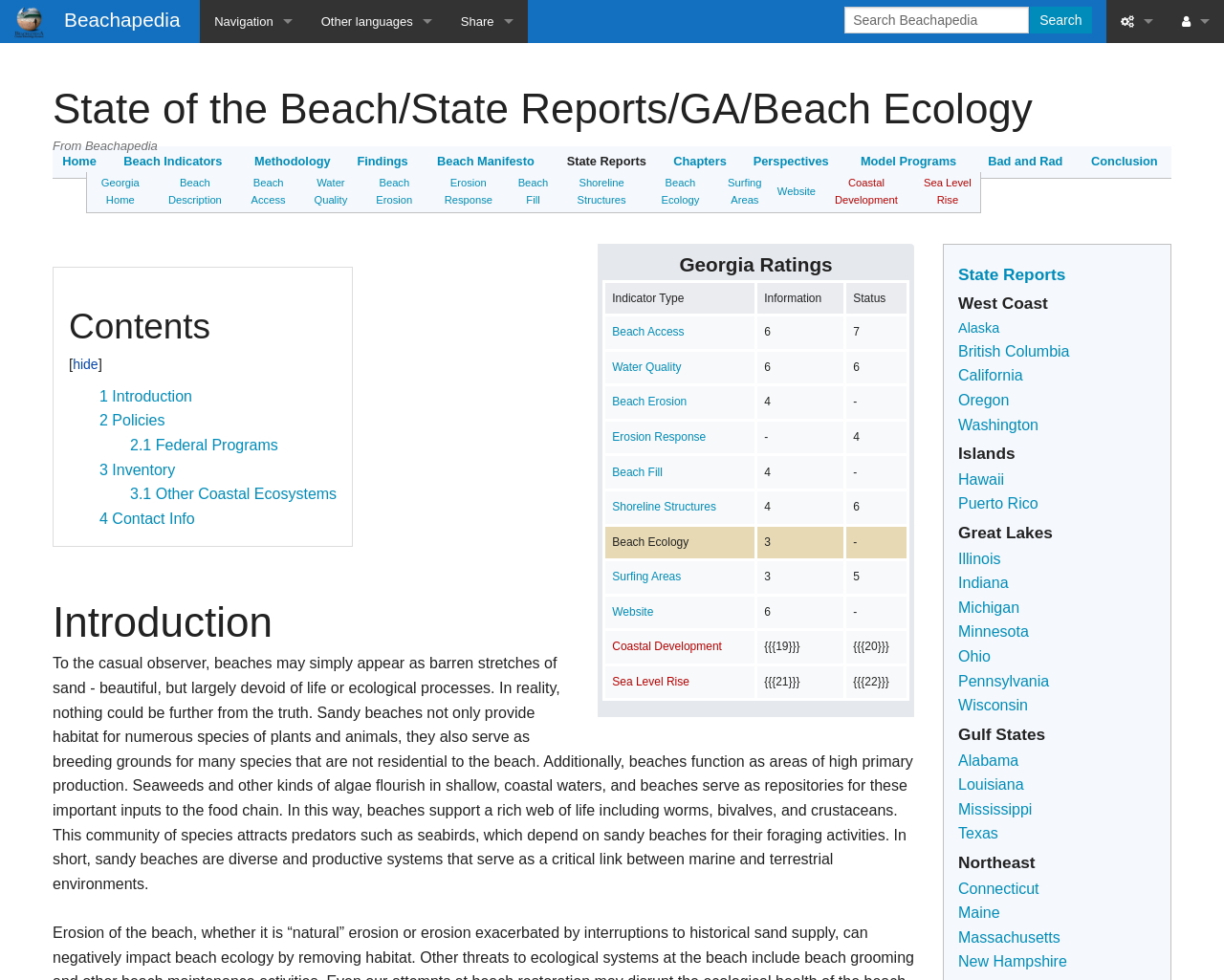Please identify the bounding box coordinates of the element I need to click to follow this instruction: "Learn about Beach Ecology".

[0.528, 0.175, 0.583, 0.217]